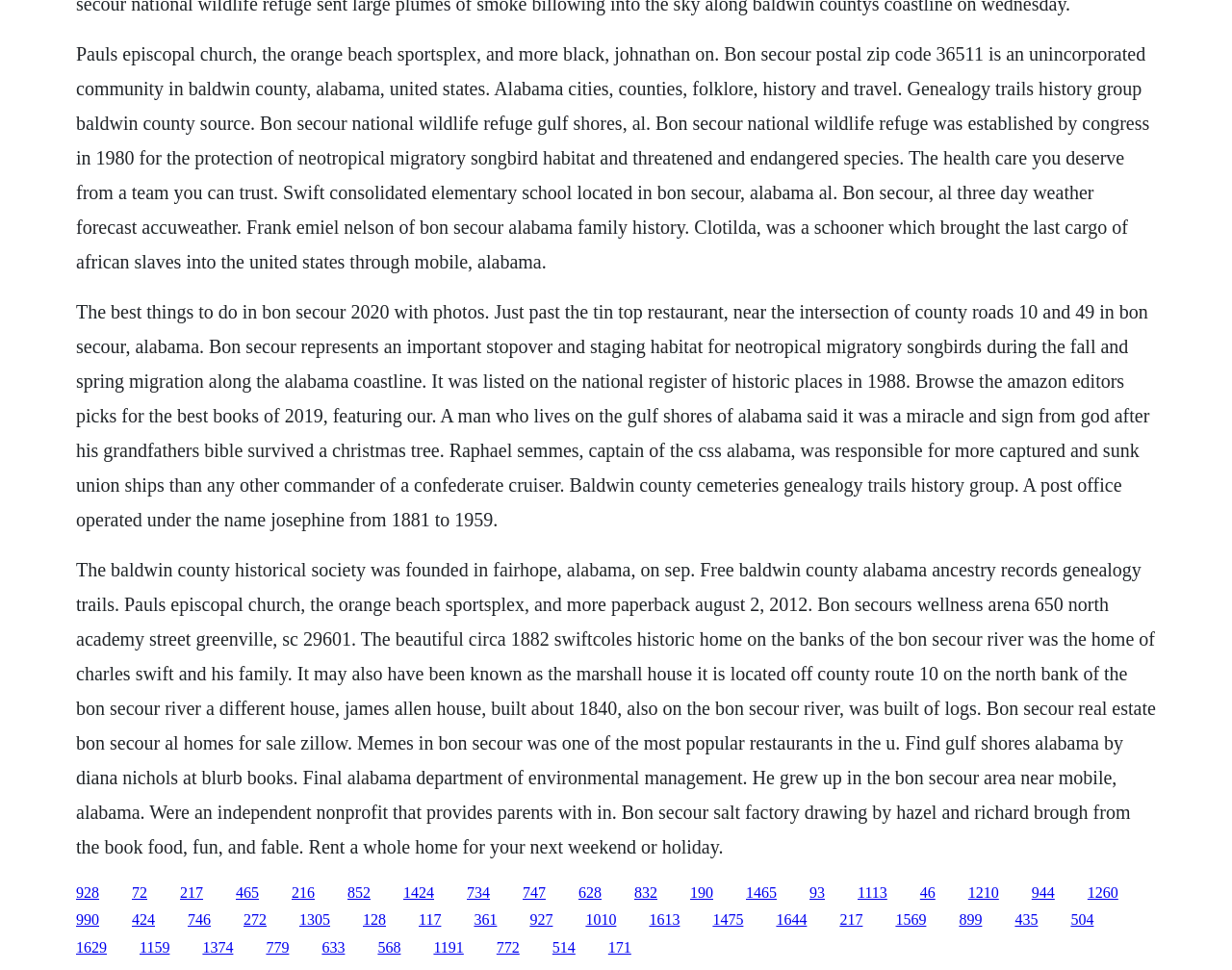Identify the bounding box coordinates for the region of the element that should be clicked to carry out the instruction: "Learn about the Baldwin County Historical Society". The bounding box coordinates should be four float numbers between 0 and 1, i.e., [left, top, right, bottom].

[0.062, 0.576, 0.938, 0.884]